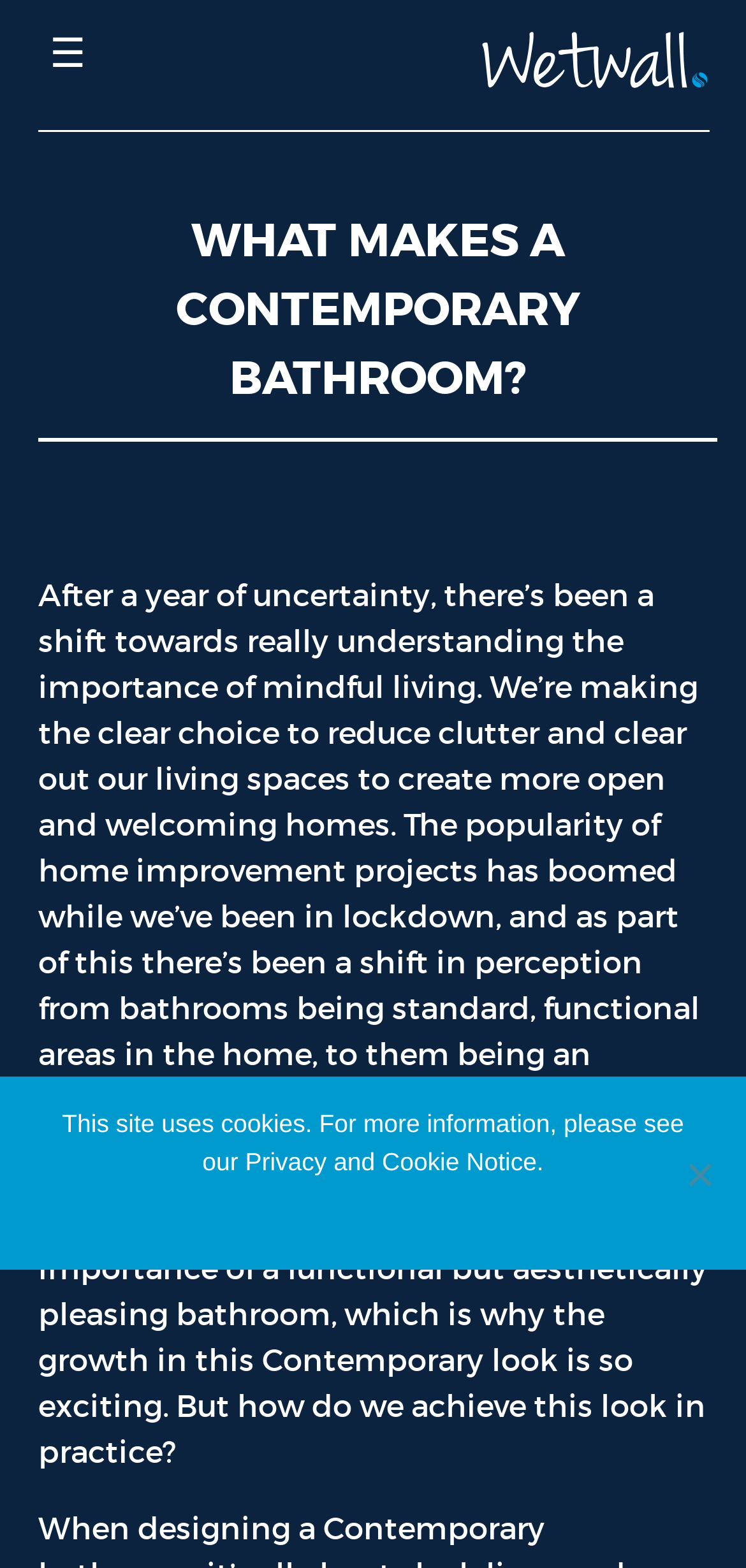What is the name of the company mentioned on this webpage?
Use the image to answer the question with a single word or phrase.

Wetwall